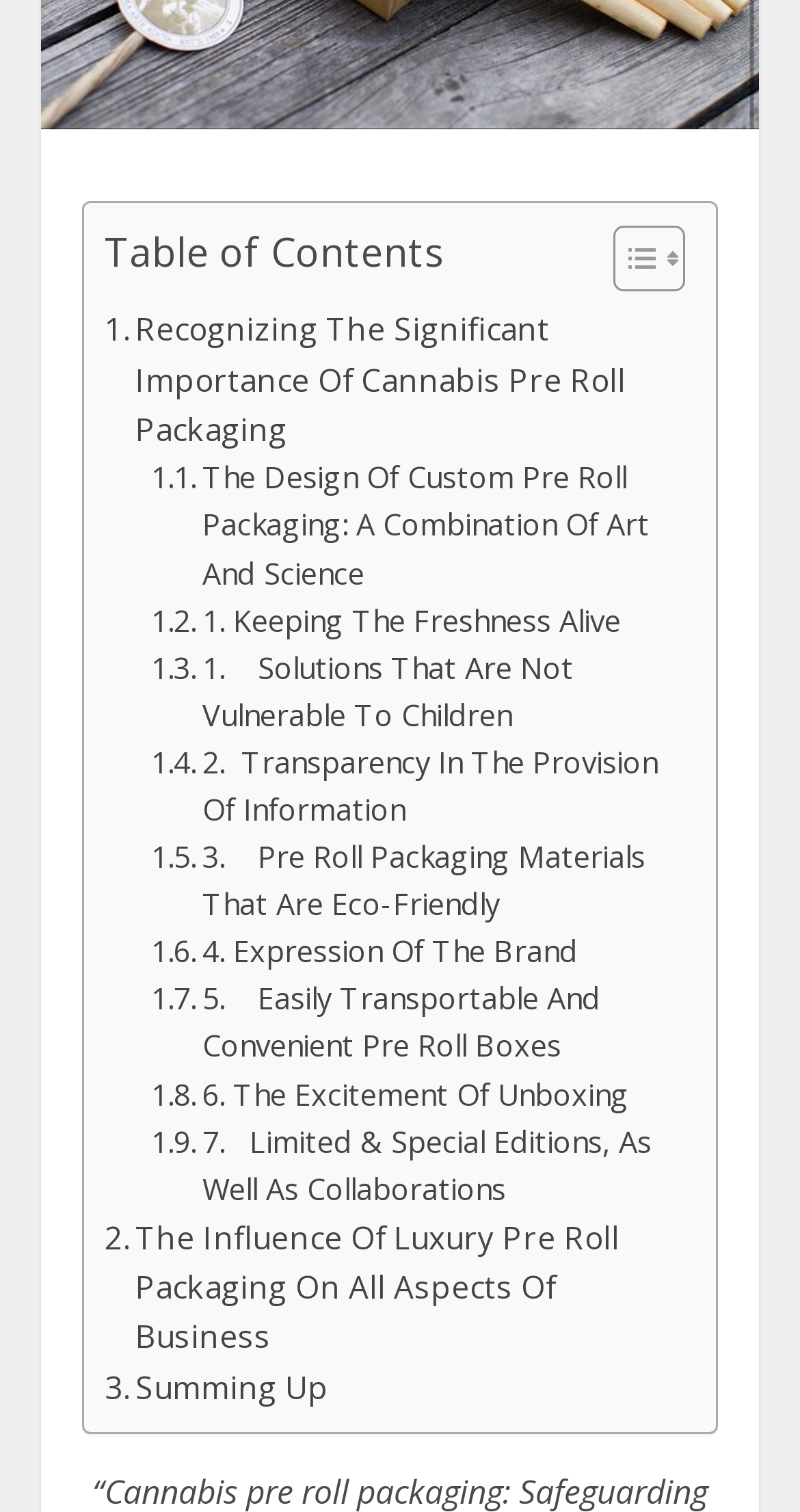What is the last link on the webpage about?
From the image, respond using a single word or phrase.

Summing Up